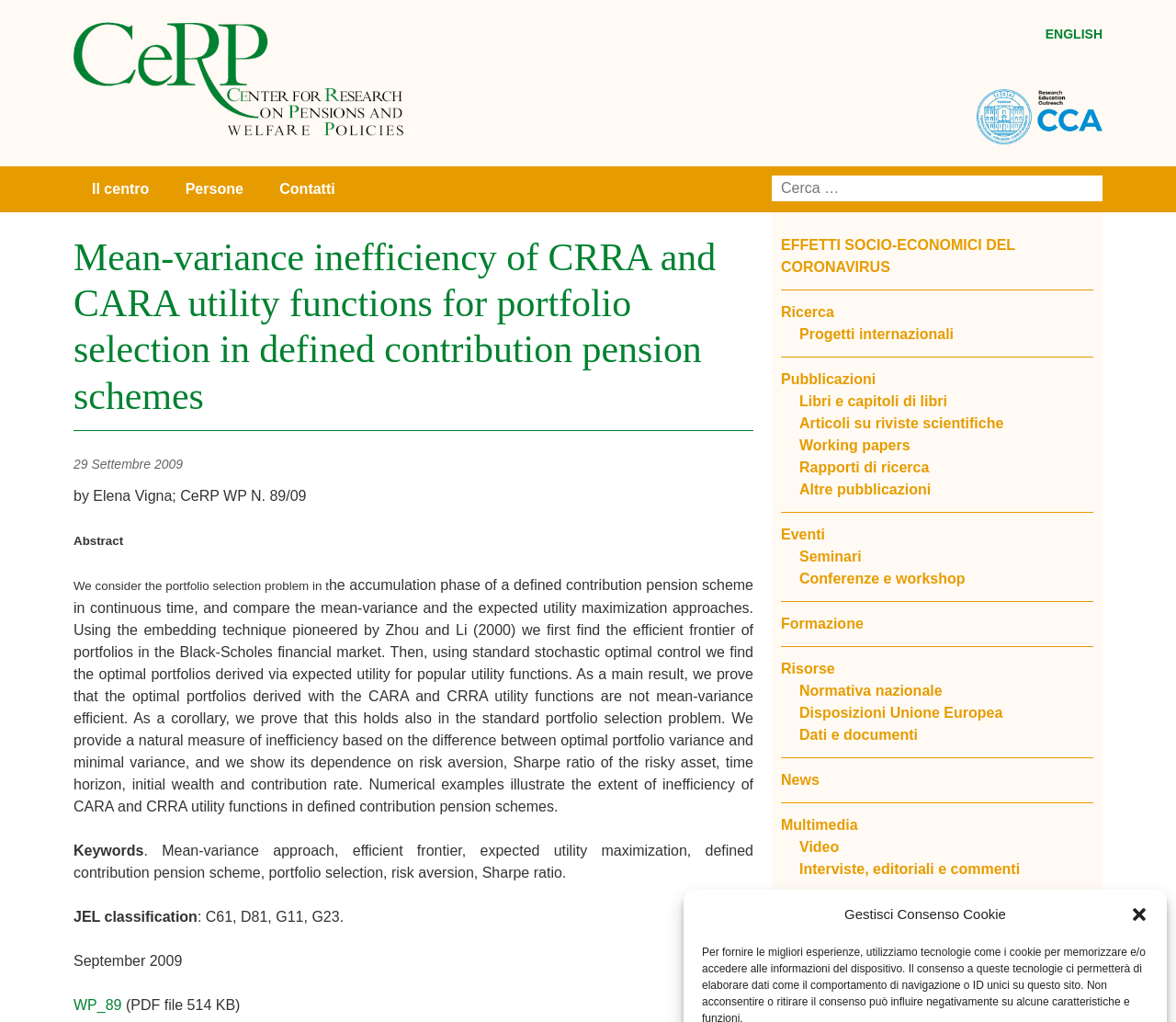Describe the webpage in detail, including text, images, and layout.

This webpage appears to be a research paper or article from the Center for Research on Pensions and Welfare Policies (CeRP). At the top of the page, there is a navigation menu with links to different languages and a search bar. Below this, there is a header section with the title of the paper, "Mean-variance inefficiency of CRRA and CARA utility functions for portfolio selection in defined contribution pension schemes," and the author's name, Elena Vigna.

To the left of the header section, there is a sidebar with links to various sections of the CeRP website, including "Il centro," "Persone," "Contatti," and others. Below the header section, there is an abstract of the paper, which describes the research problem and methodology. The abstract is followed by a section with keywords and JEL classification.

The main content of the paper is divided into several sections, including an introduction, a description of the research methodology, and a discussion of the results. The text is dense and technical, suggesting that the paper is intended for an academic or professional audience.

At the bottom of the page, there are links to related resources, including other research papers, books, and articles. There is also a section with links to upcoming events, such as seminars and conferences, and a section with resources for researchers, including datasets and documents.

Throughout the page, there are several images, including the CeRP logo and icons for different types of publications. The layout is clean and organized, with clear headings and concise text. Overall, the webpage appears to be a repository for academic research and resources related to pensions and welfare policies.